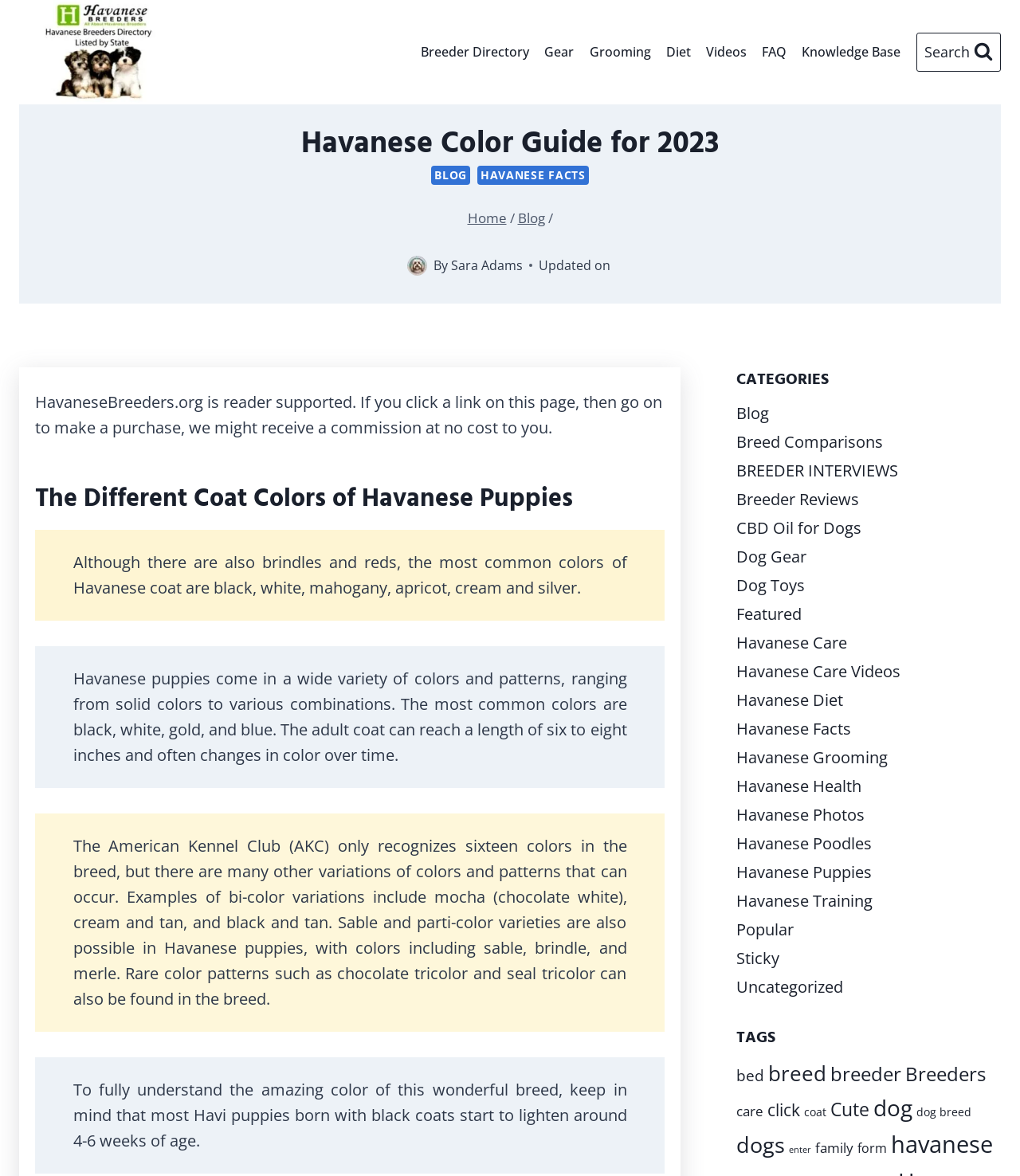Please identify and generate the text content of the webpage's main heading.

Havanese Color Guide for 2023